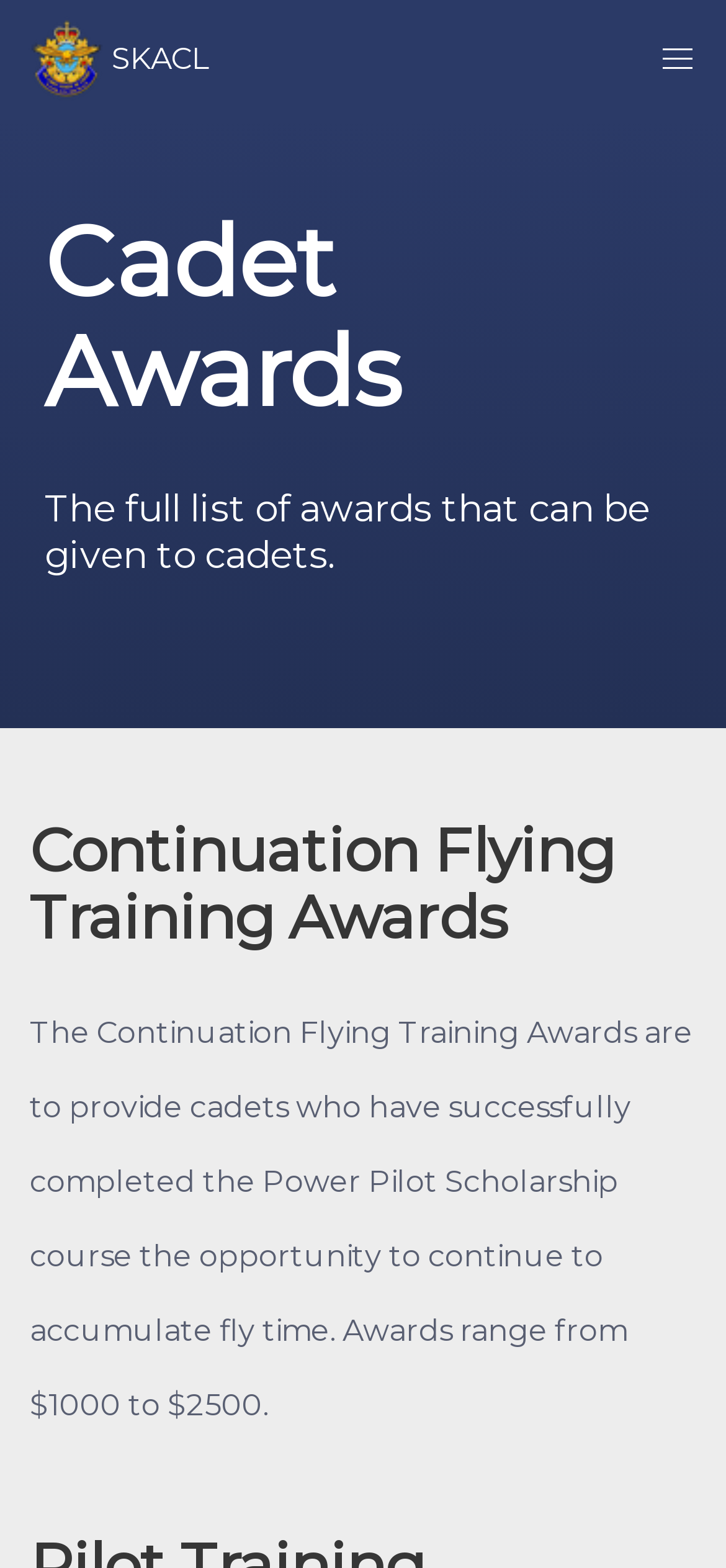Offer a meticulous description of the webpage's structure and content.

The webpage is about Cadet Awards, specifically those offered by SKACL. At the top of the page, there is a main navigation section that spans the entire width of the page. Within this section, there is a link to SKACL, accompanied by a small image, positioned on the left side. On the right side of the navigation section, there is a menu button.

Below the navigation section, there is a prominent heading that reads "Cadet Awards", taking up most of the page width. Underneath this heading, there is a brief description of the awards, stating that it is a list of awards that can be given to cadets.

Further down the page, there is another heading, "Continuation Flying Training Awards", which is slightly smaller than the first heading. This section describes the Continuation Flying Training Awards, which provide cadets who have completed the Power Pilot Scholarship course with the opportunity to accumulate more flying time. The awards range in value from $1000 to $2500.